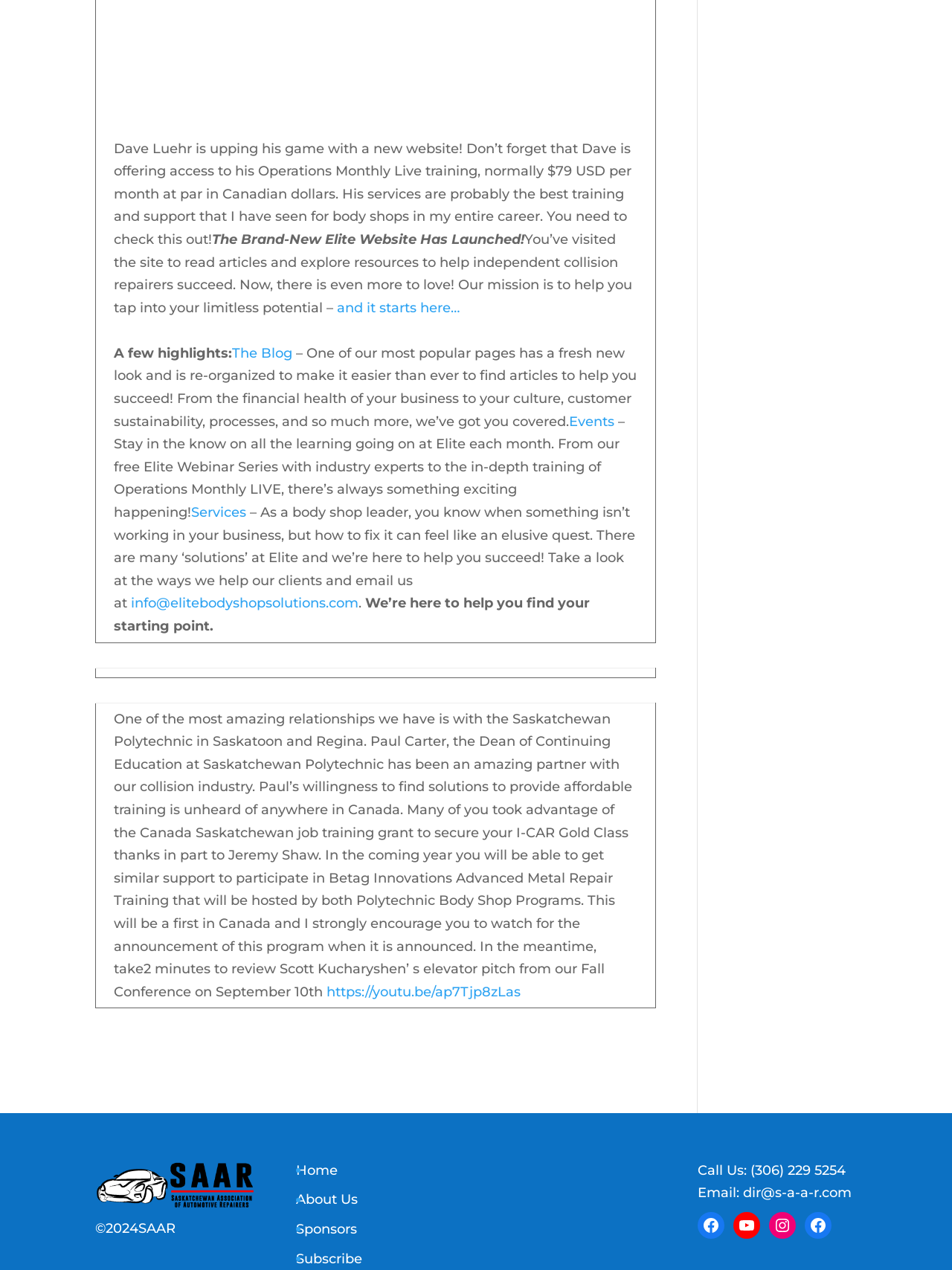Locate the bounding box coordinates of the segment that needs to be clicked to meet this instruction: "Contact via 'info@elitebodyshopsolutions.com'".

[0.138, 0.469, 0.377, 0.482]